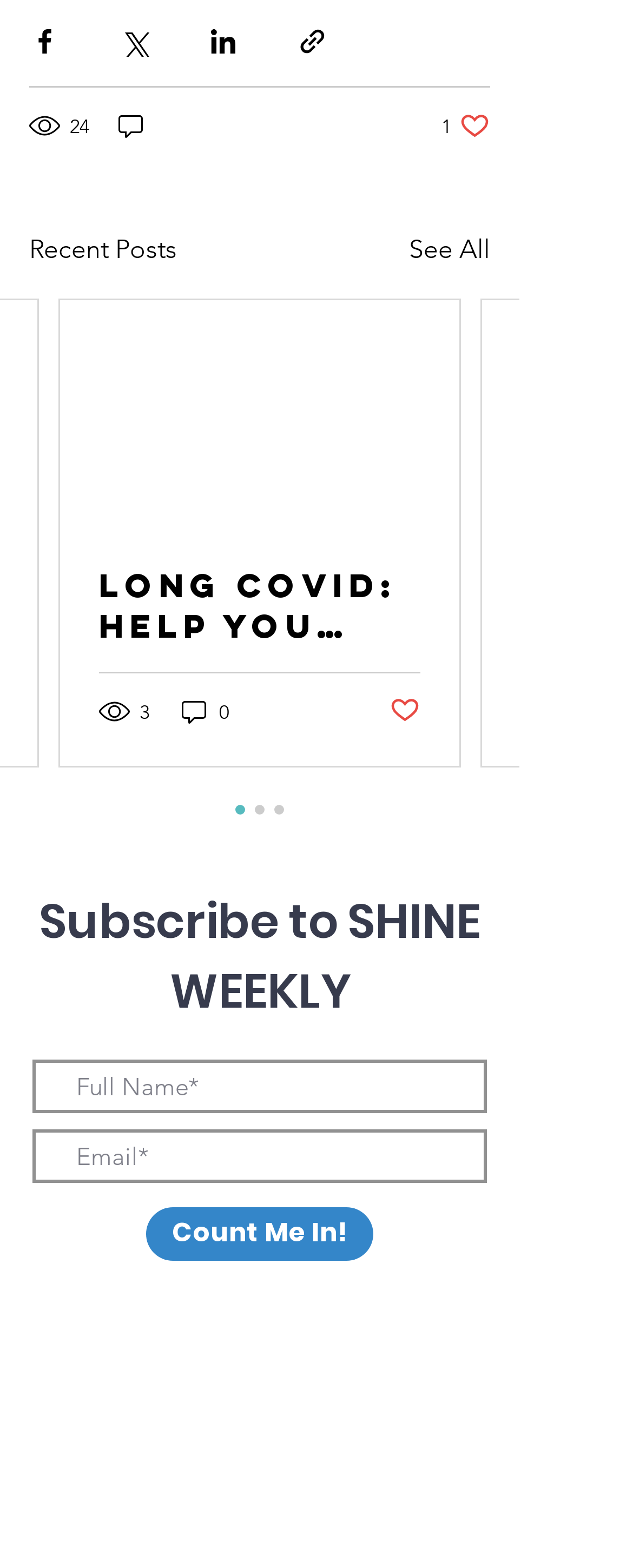How many social media platforms are listed in the Social Bar?
Please ensure your answer is as detailed and informative as possible.

I counted the number of links in the list 'Social Bar' which has a bounding box coordinate of [0.303, 0.924, 0.521, 0.96]. The list contains links to 'Instagram' and 'Facebook', so there are 2 social media platforms listed.